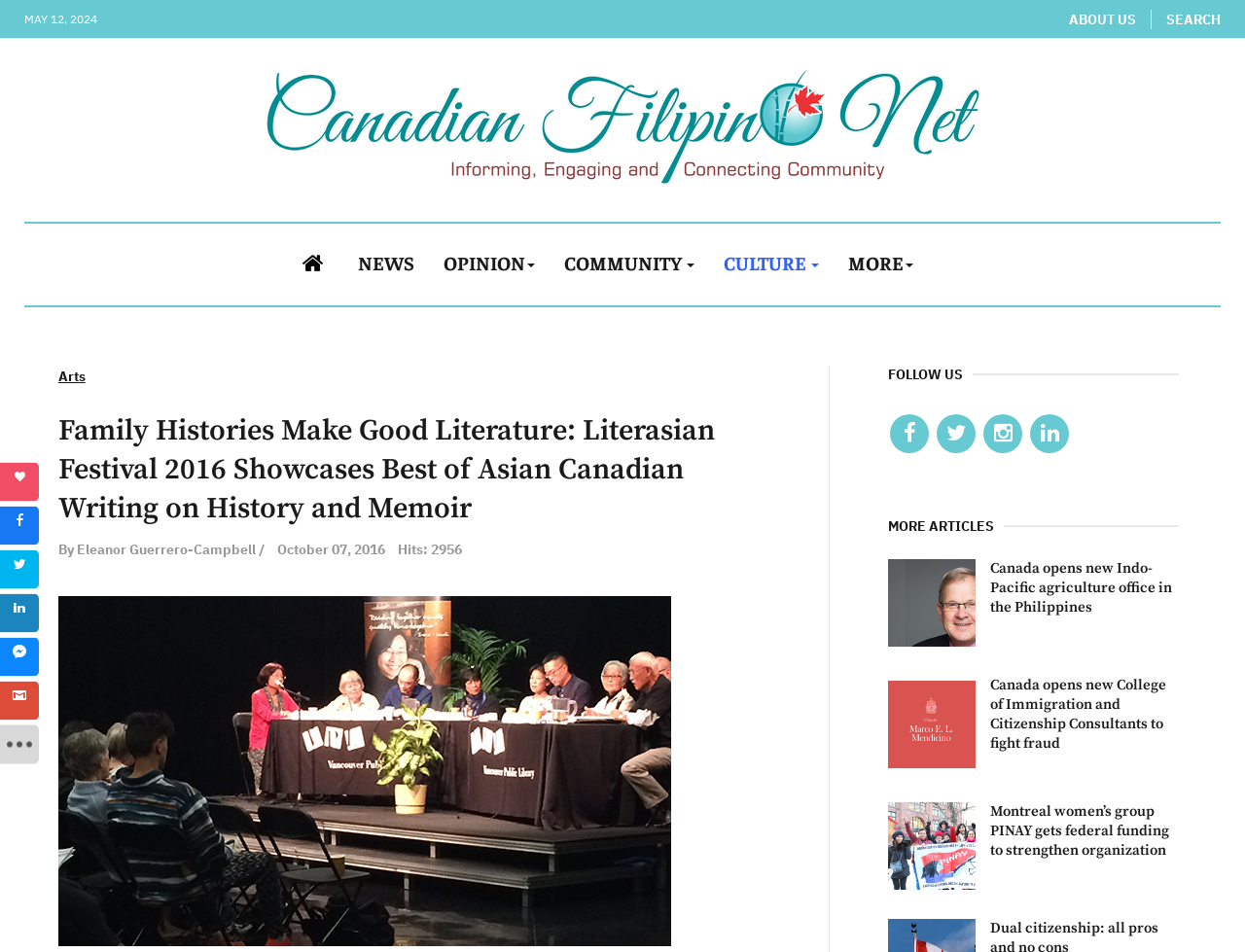Find the bounding box coordinates of the area that needs to be clicked in order to achieve the following instruction: "Click on ABOUT US". The coordinates should be specified as four float numbers between 0 and 1, i.e., [left, top, right, bottom].

[0.859, 0.01, 0.912, 0.03]